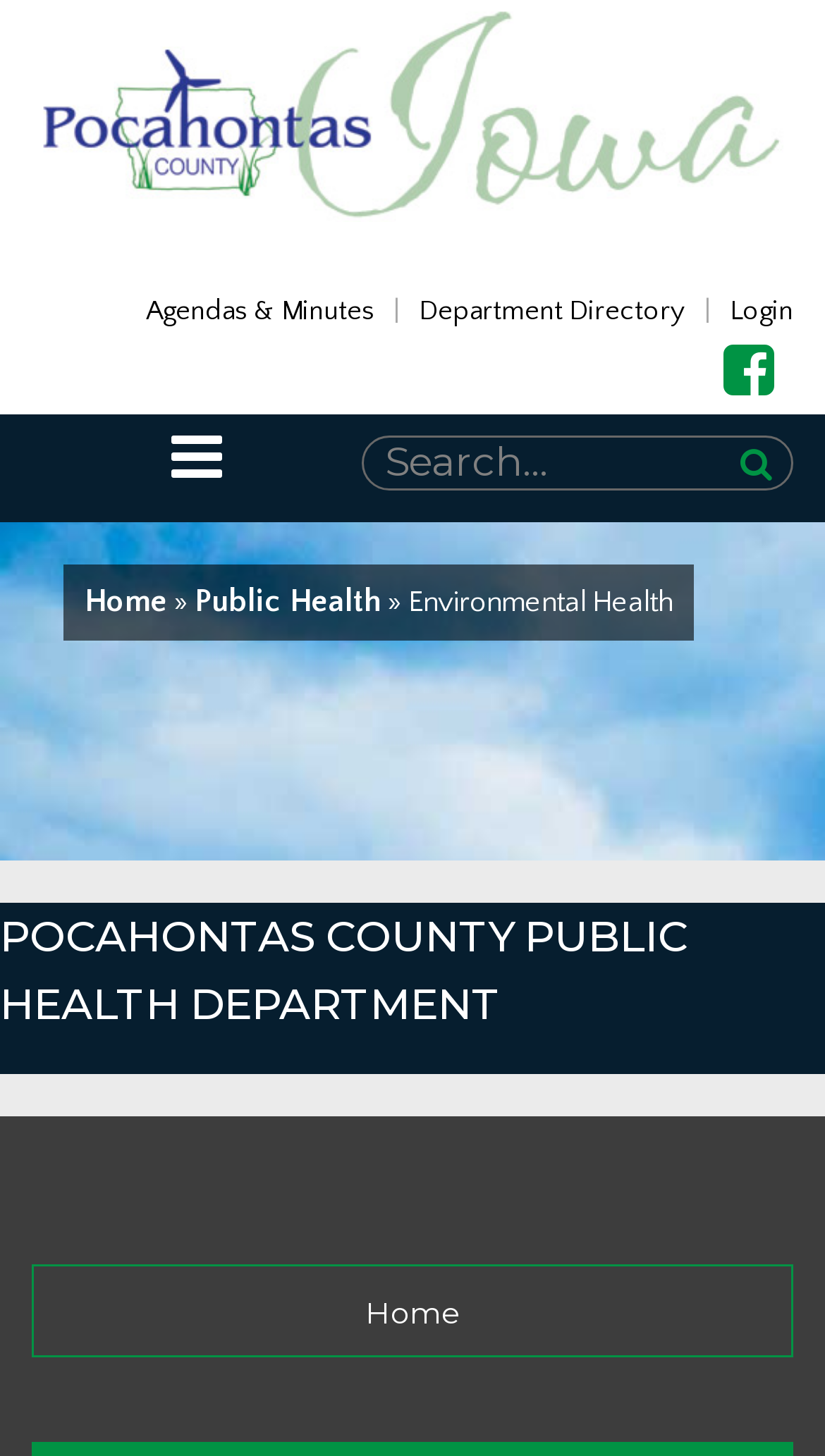What is the purpose of the search bar?
Based on the image, provide a one-word or brief-phrase response.

To search